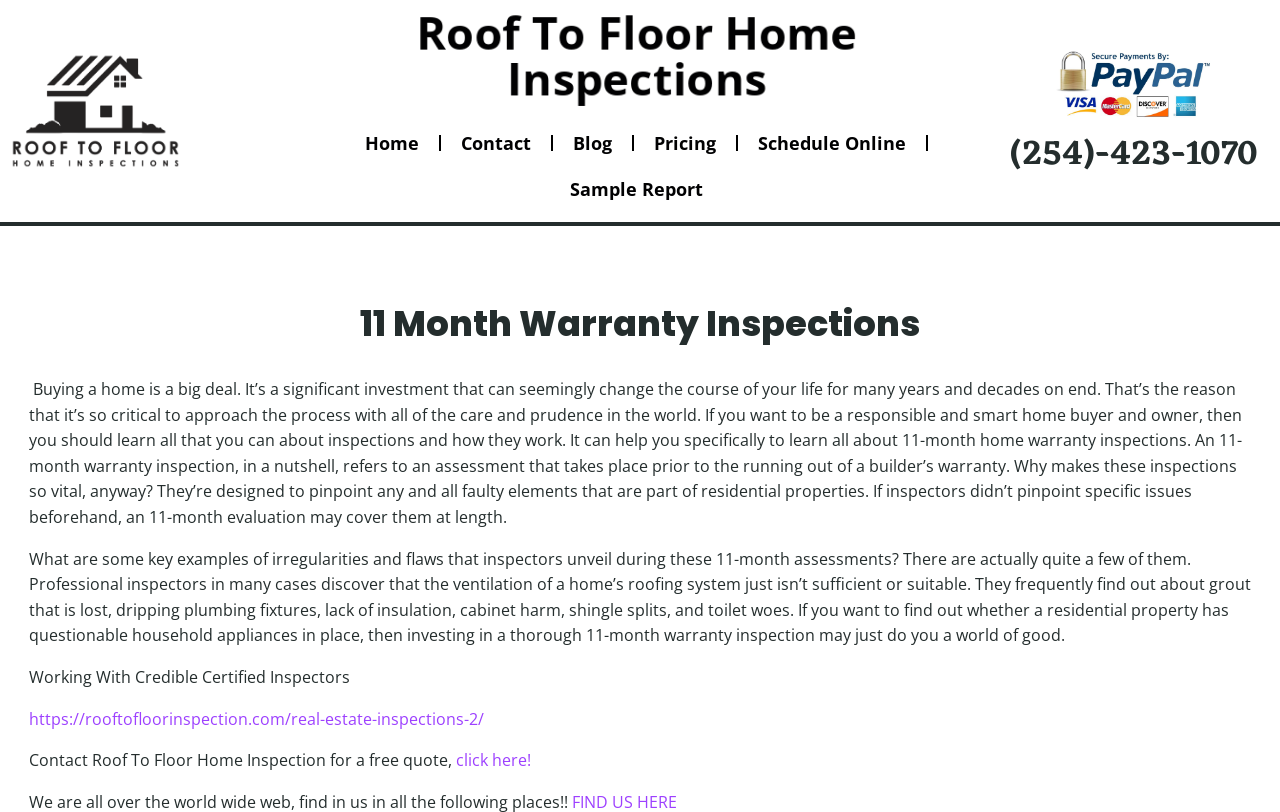Summarize the webpage with intricate details.

The webpage is about Roof To Floor Home Inspection, a company that provides quality home inspections. At the top left corner, there is a logo of the company, accompanied by a link to the logo. Next to the logo, there is a heading that reads "Roof To Floor Home Inspections". 

Below the logo and the heading, there is a navigation menu with links to different pages, including "Home", "Contact", "Blog", "Pricing", "Schedule Online", and "Sample Report". These links are positioned horizontally, with "Home" on the left and "Sample Report" on the right.

On the right side of the page, there is a phone number "(254)-423-1070" with a link to it. Below the phone number, there is a main heading that reads "11 Month Warranty Inspections". 

The main content of the page is divided into three paragraphs. The first paragraph explains the importance of home inspections and how they can help home buyers and owners. The second paragraph discusses what inspectors look for during 11-month warranty inspections, including ventilation issues, grout problems, and faulty appliances. The third paragraph has a heading "Working With Credible Certified Inspectors" and provides a link to a page about real estate inspections.

At the bottom of the page, there is a call-to-action to contact Roof To Floor Home Inspection for a free quote, with a link to "click here!"